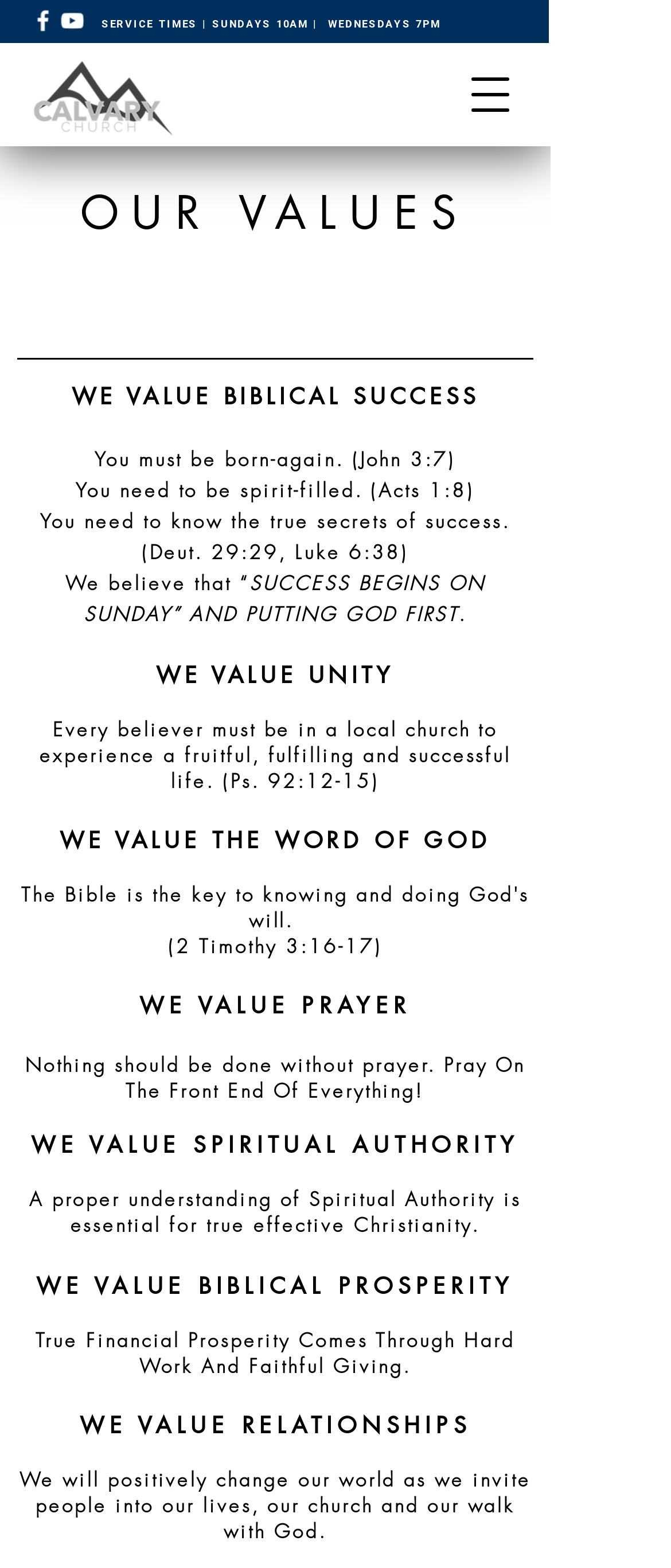Answer the following in one word or a short phrase: 
What is the importance of prayer according to the church?

Pray On The Front End Of Everything